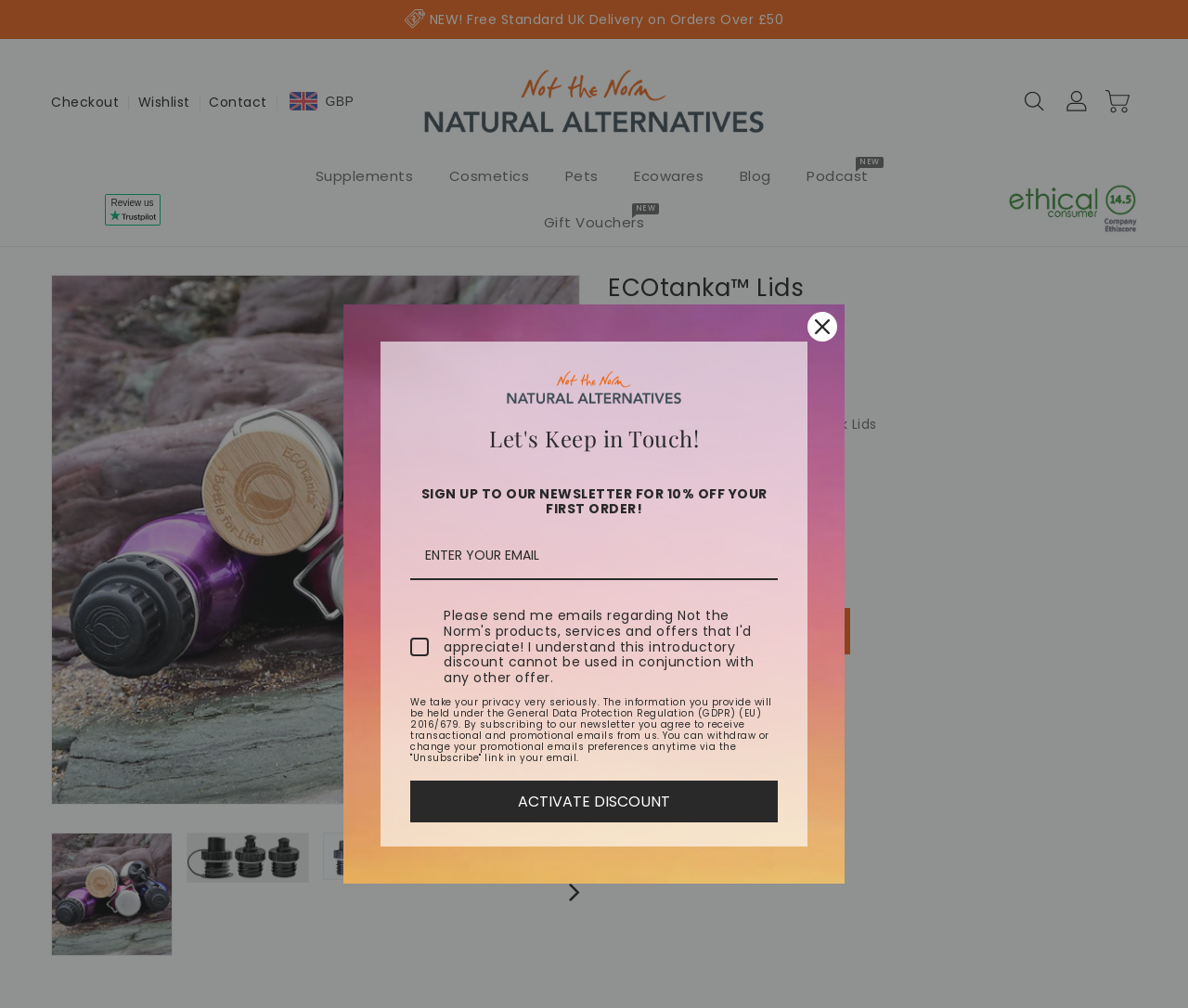Determine the coordinates of the bounding box that should be clicked to complete the instruction: "Click on the 'Checkout' link". The coordinates should be represented by four float numbers between 0 and 1: [left, top, right, bottom].

[0.043, 0.092, 0.1, 0.111]